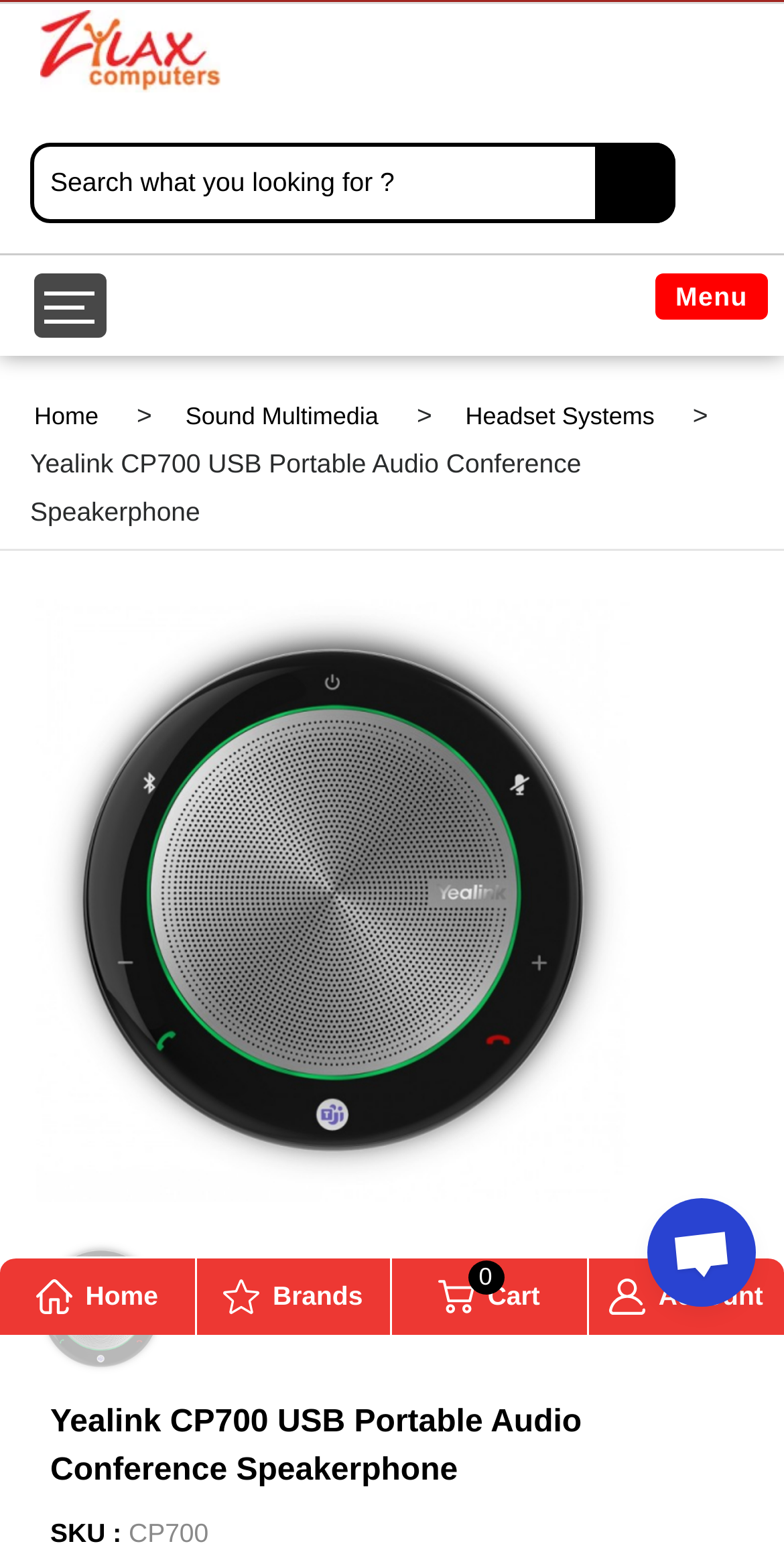How many navigation links are at the top of the webpage?
Answer the question with detailed information derived from the image.

The navigation links are obtained by counting the link elements at the top of the webpage, which are 'Home', 'Sound Multimedia', 'Headset Systems', and 'Yealink CP700 USB Portable Audio Conference Speakerphone'.